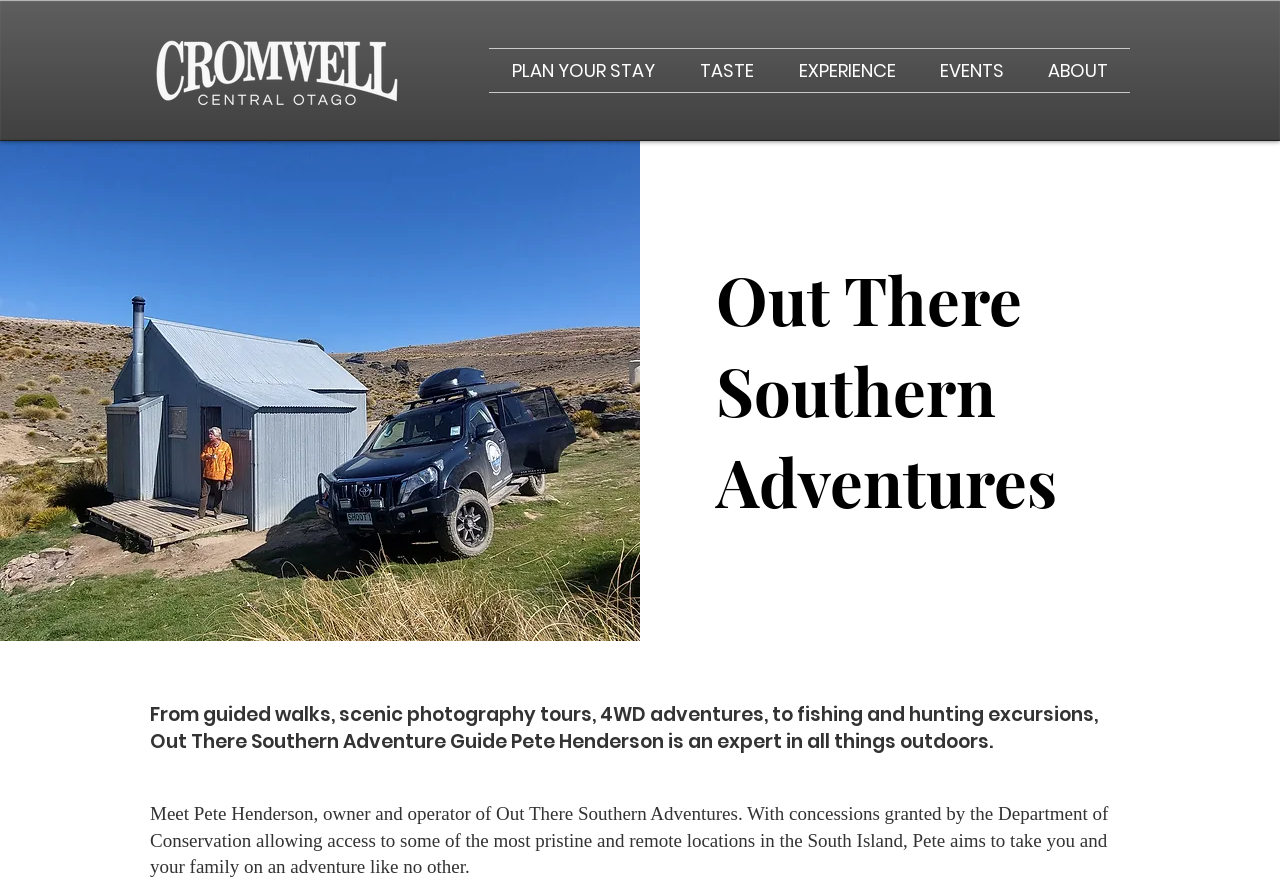What is the purpose of Pete Henderson's adventures?
Kindly offer a comprehensive and detailed response to the question.

Based on the webpage content, specifically the StaticText element with the text 'Meet Pete Henderson, owner and operator of Out There Southern Adventures. With concessions granted by the Department of Conservation allowing access to some of the most pristine and remote locations in the South Island, Pete aims to take you and your family on an adventure like no other.', we can infer that the purpose of Pete Henderson's adventures is to take you on an adventure like no other.